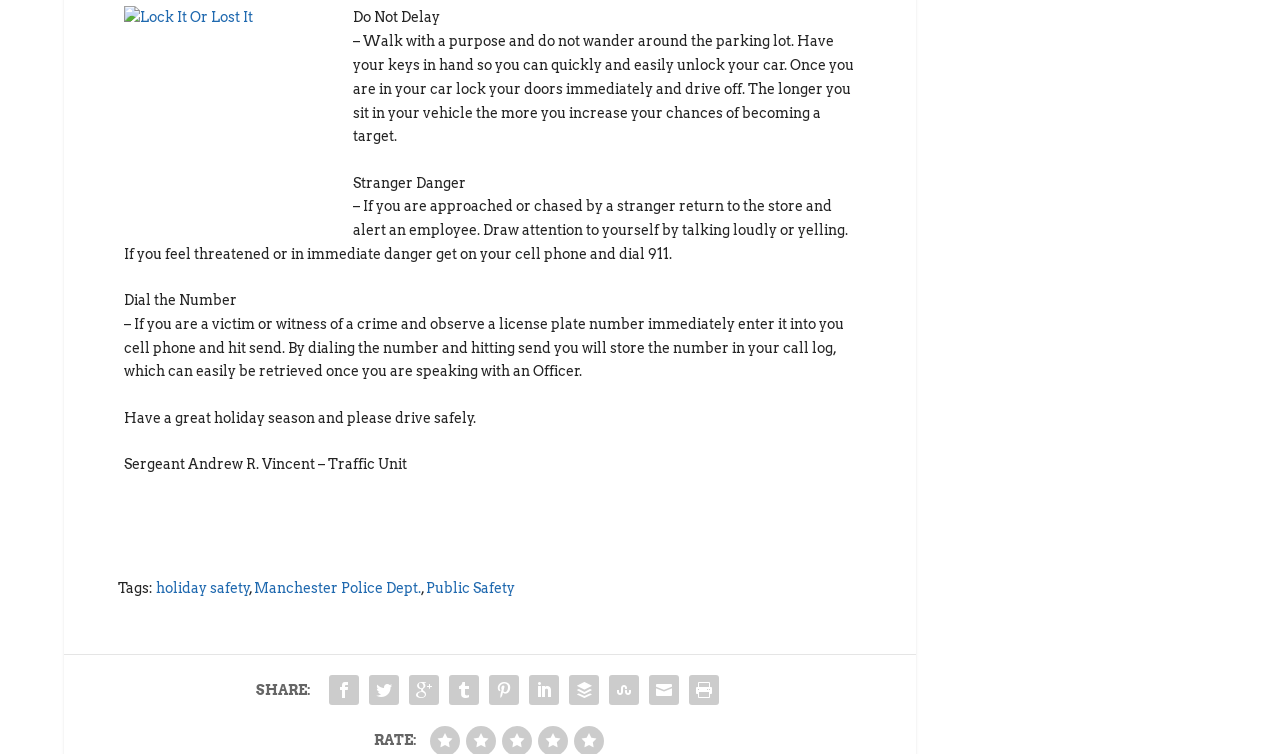Locate the bounding box coordinates of the clickable region to complete the following instruction: "Click on the 'holiday safety' link."

[0.122, 0.751, 0.195, 0.772]